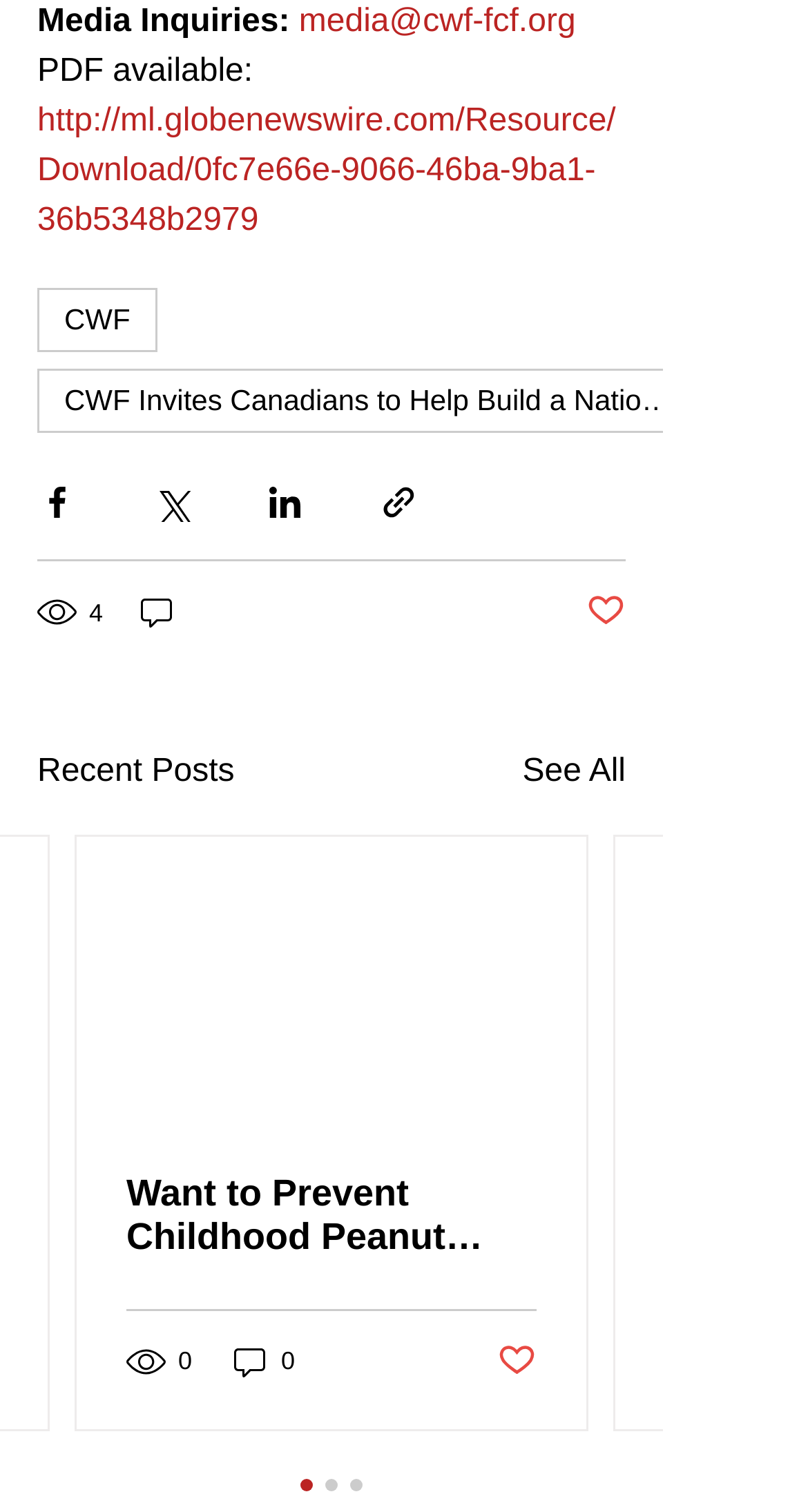What is the email address for media inquiries?
Use the screenshot to answer the question with a single word or phrase.

media@cwf-fcf.org